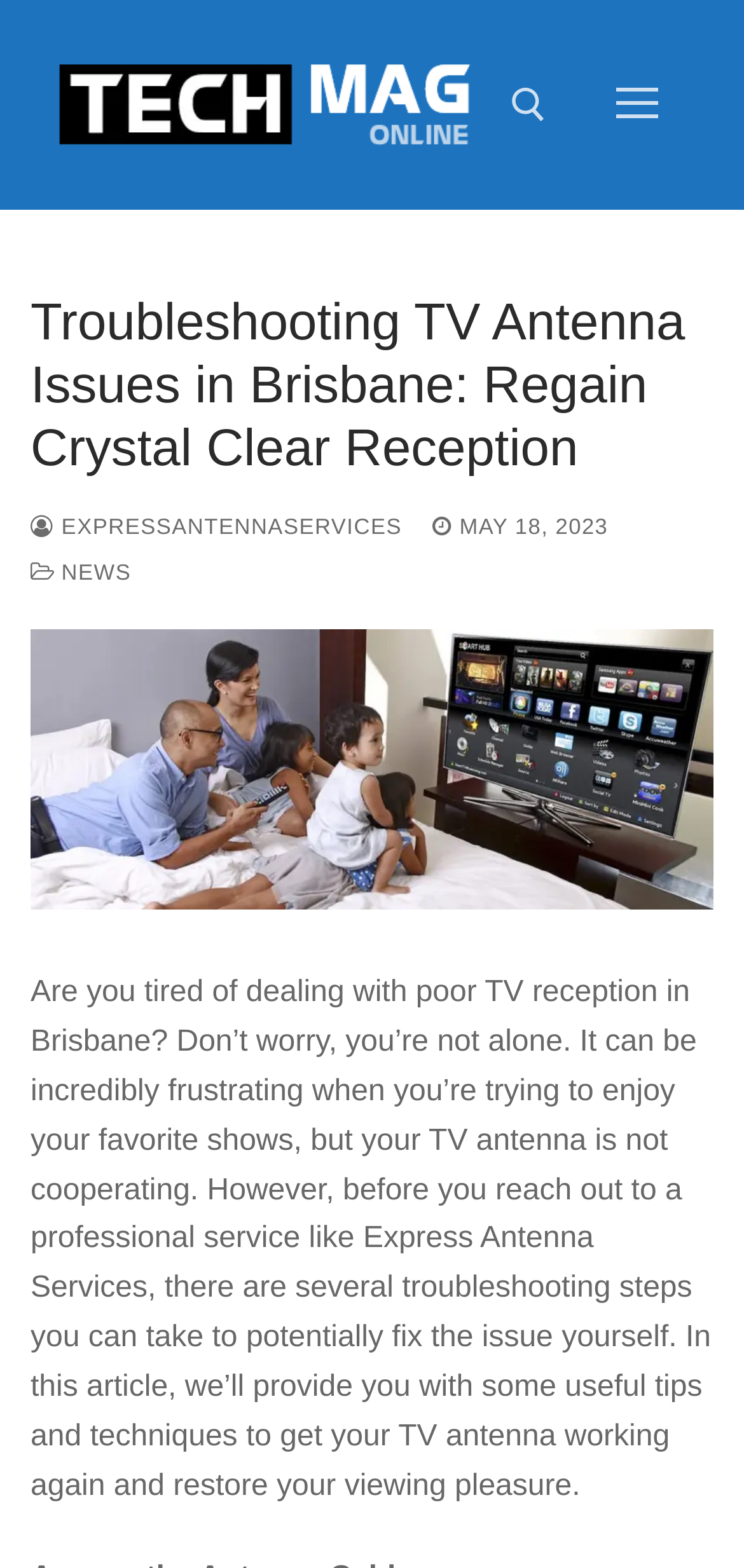What is the date of the article?
Using the image, give a concise answer in the form of a single word or short phrase.

MAY 18, 2023